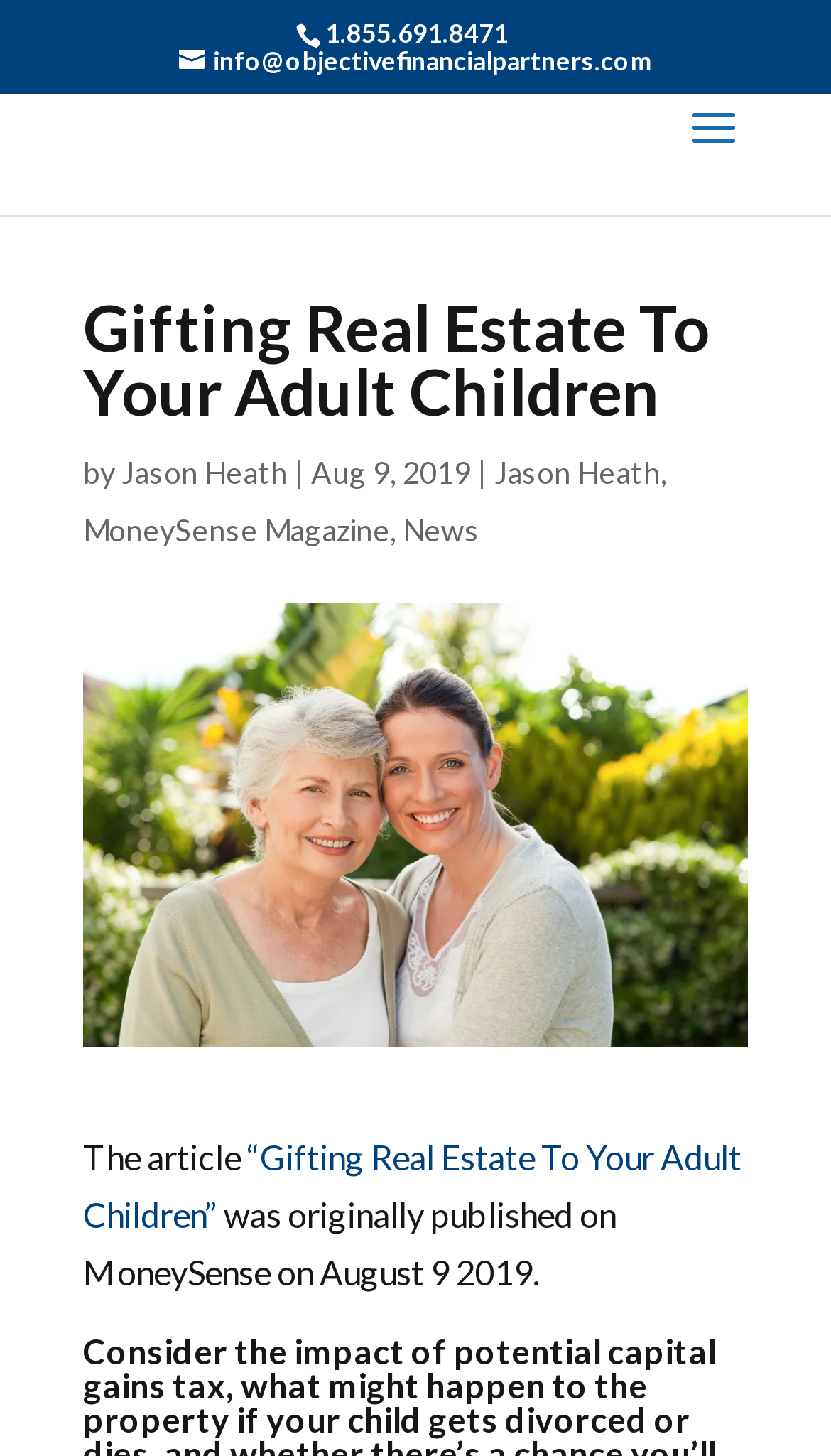What is the phone number on the webpage?
Please provide a comprehensive answer based on the visual information in the image.

I found the phone number by looking at the StaticText element with the bounding box coordinates [0.391, 0.012, 0.612, 0.034], which contains the text '1.855.691.8471'.